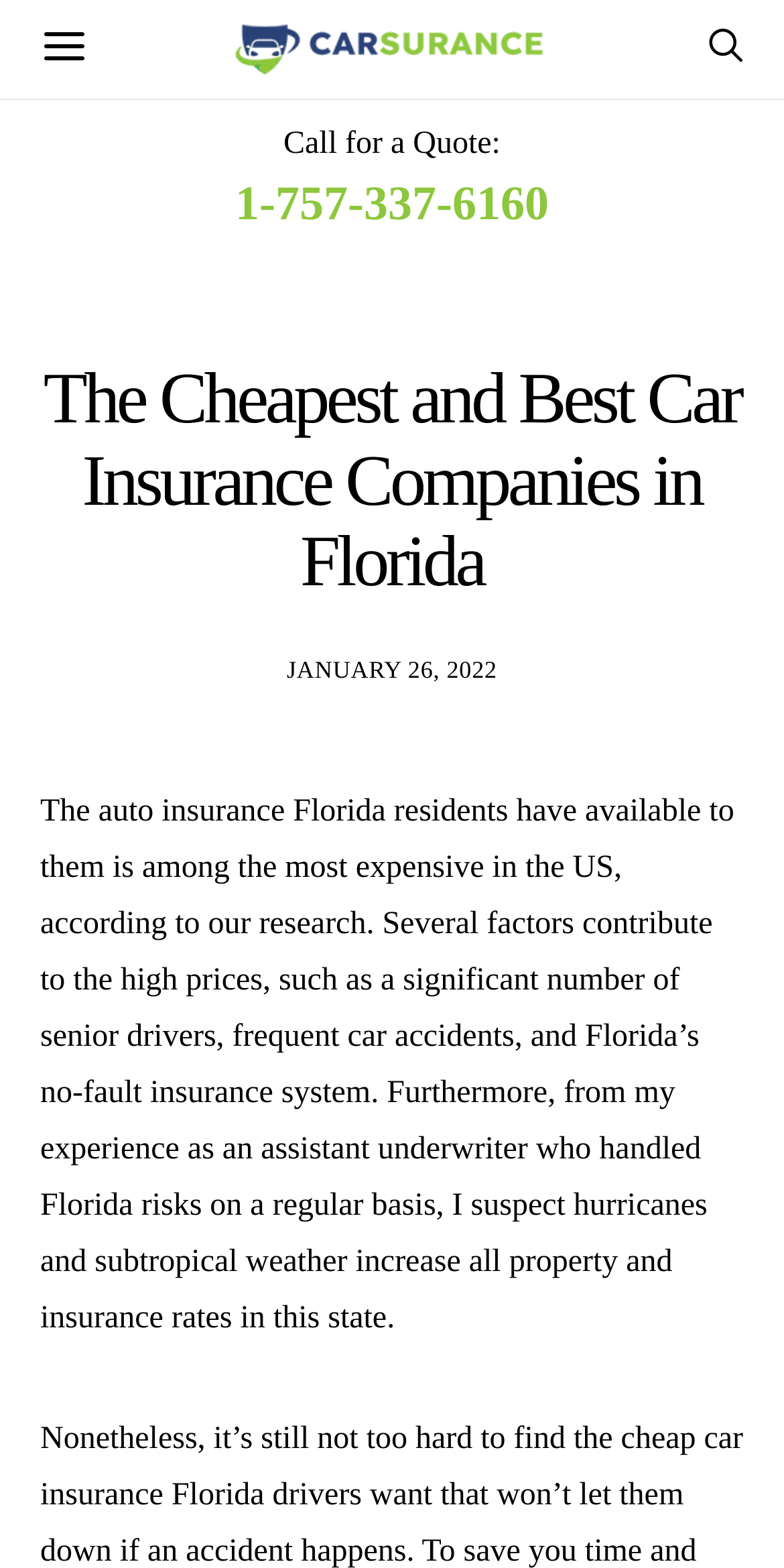What is the date of the article?
Based on the image, please offer an in-depth response to the question.

I found the date by looking at the link element with the text 'JANUARY 26, 2022' which is located below the main heading.